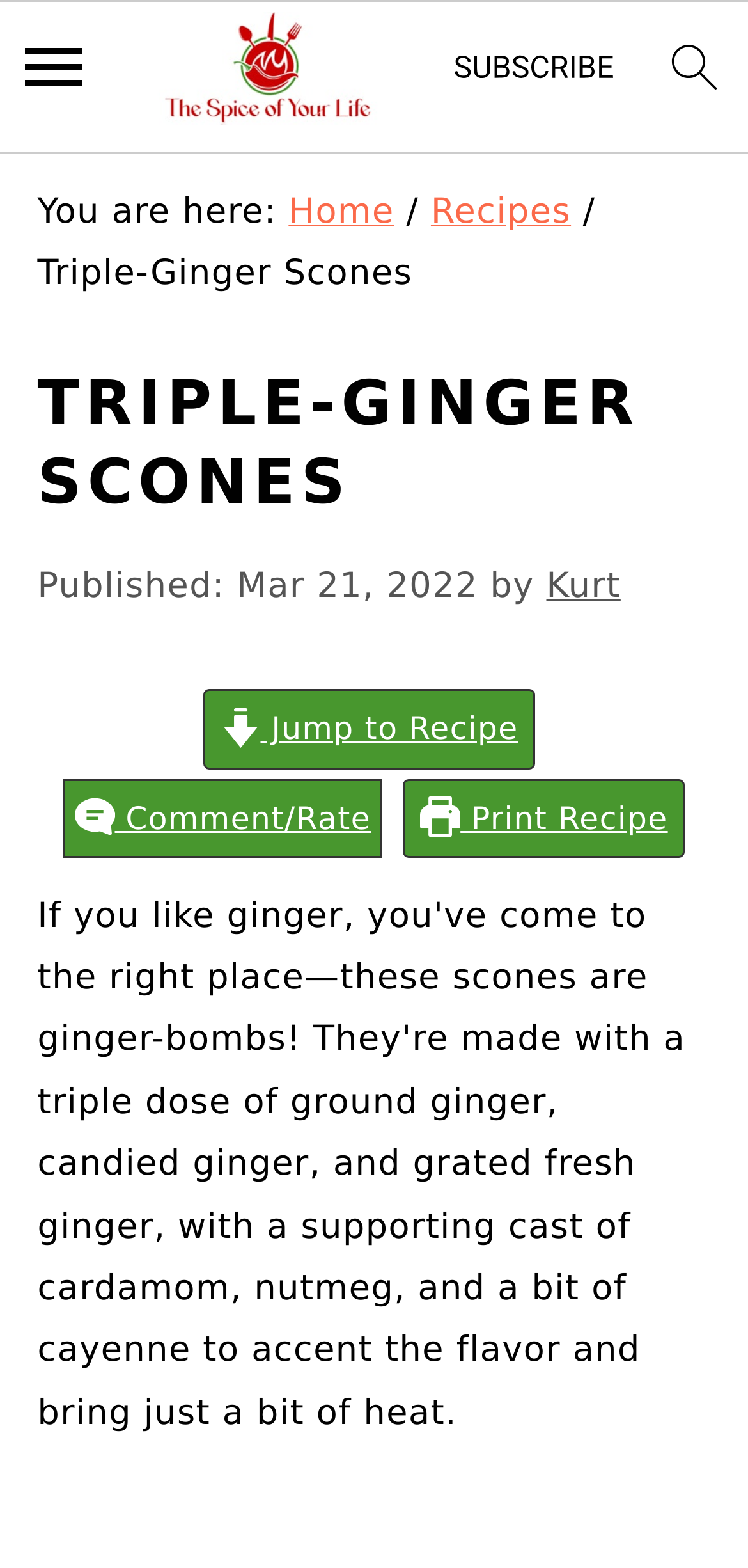Produce a meticulous description of the webpage.

This webpage is about a recipe for Triple-Ginger Scones. At the top, there are three "Skip to" links, allowing users to navigate to primary navigation, main content, or primary sidebar. Next to these links, there is a menu icon, followed by a link to the homepage, a subscribe button, and a search icon, all of which are accompanied by images.

Below these elements, there is a breadcrumb navigation section, indicating the user's current location on the website. This section consists of links to the Home and Recipes pages, separated by breadcrumb separators.

The main content of the webpage is a recipe article, titled "TRIPLE-GINGER SCONES" in a large heading. The article includes a publication date, "Mar 21, 2022", and the author's name, "Kurt". There are three buttons below the title: "Jump to Recipe", "Comment/Rate", and "Print Recipe", each accompanied by an image.

The meta description suggests that the recipe features a triple dose of ground ginger, candied ginger, and grated fresh ginger, making it a ginger-lover's dream.